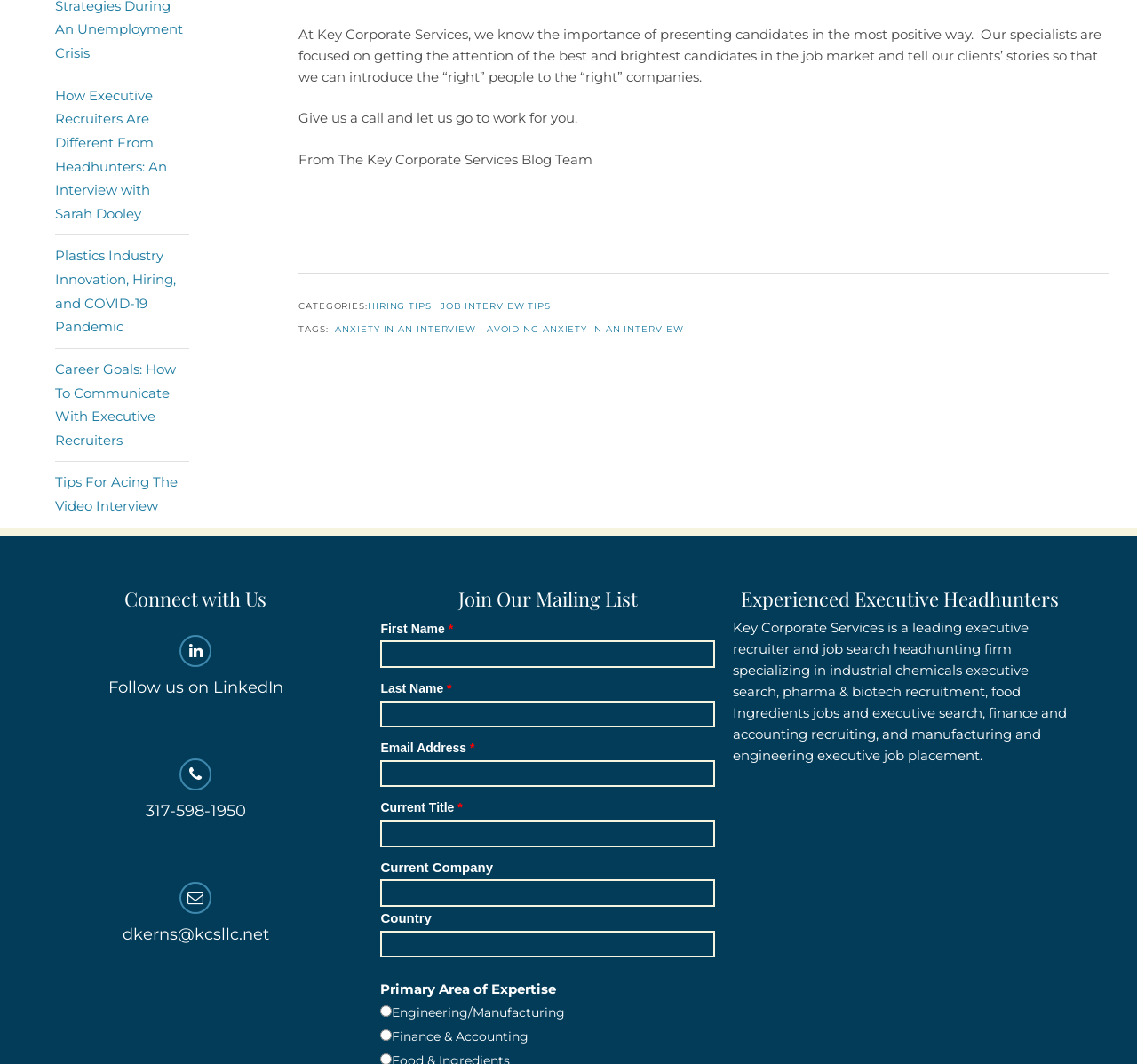What is the main service provided by Key Corporate Services?
Look at the image and answer the question with a single word or phrase.

Executive recruitment